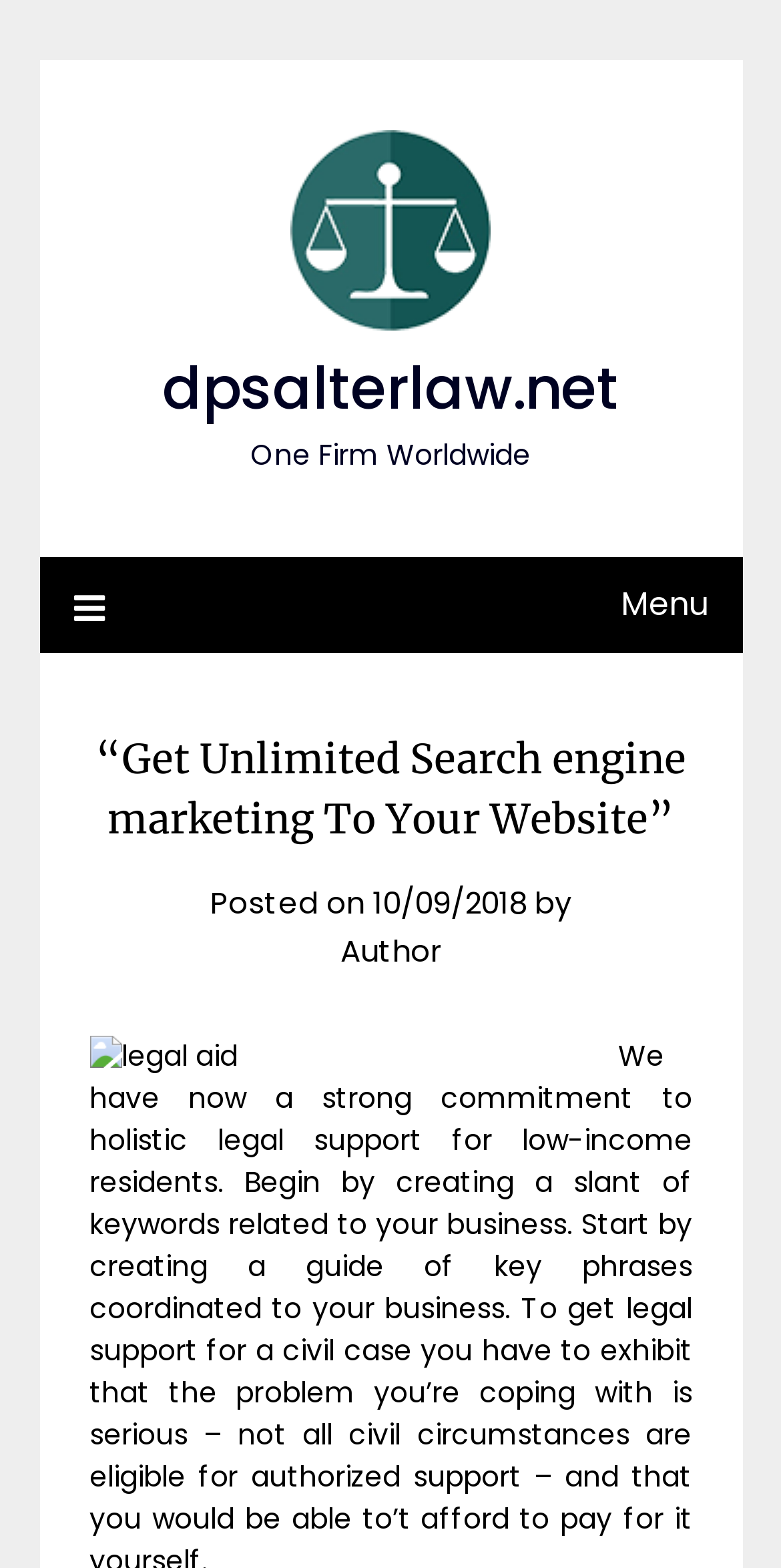Find and extract the text of the primary heading on the webpage.

“Get Unlimited Search engine marketing To Your Website”